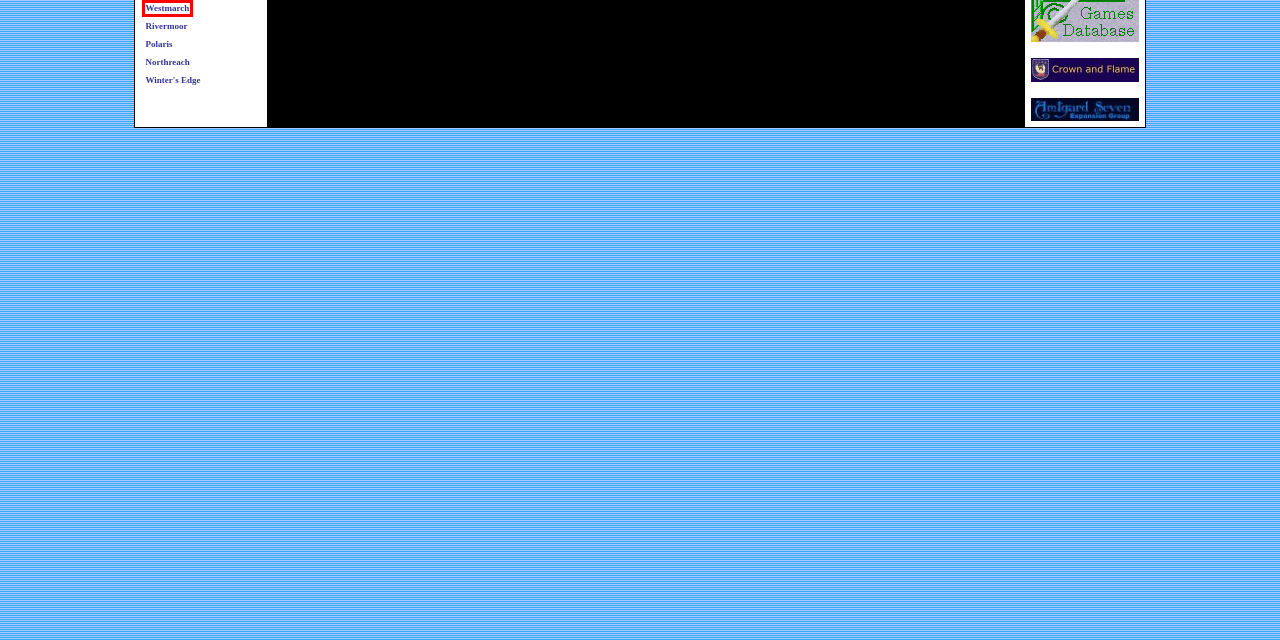A screenshot of a webpage is given, featuring a red bounding box around a UI element. Please choose the webpage description that best aligns with the new webpage after clicking the element in the bounding box. These are the descriptions:
A. Emerald Hills, An Amtgard
B. Home | the Celestial Kingdom
C. PAS77 Website Game Slot Online Pasti Pas Untuk Kamu
D. Web Page Under Construction
E. The Electric Samurai • Index page
F. Amtgard | The Kingdom of the Rising Winds
G. Westmarch, Kingdom of Amtgard
H. Amtgard | Live Action Roleplaying

G